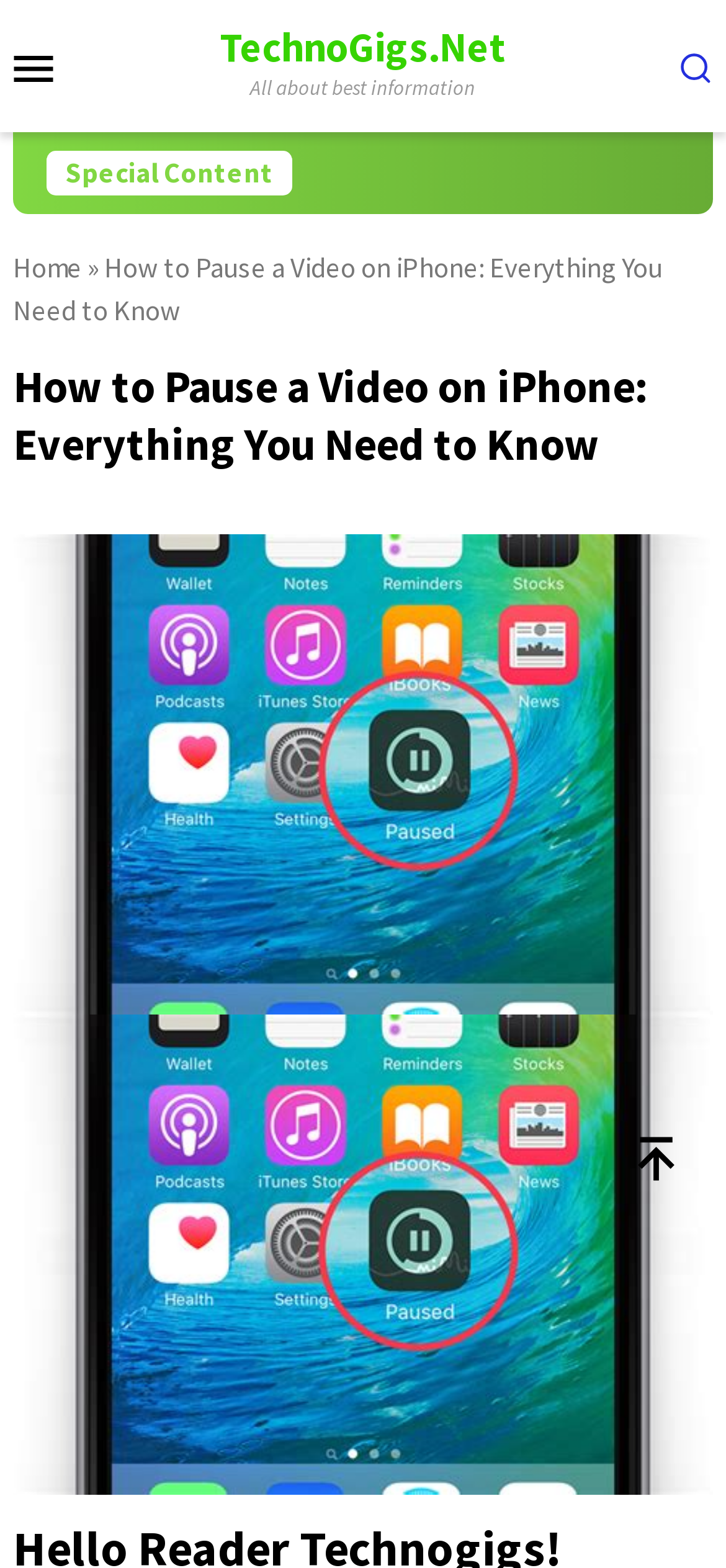Provide a one-word or brief phrase answer to the question:
How many navigation menu items are there at the top?

3